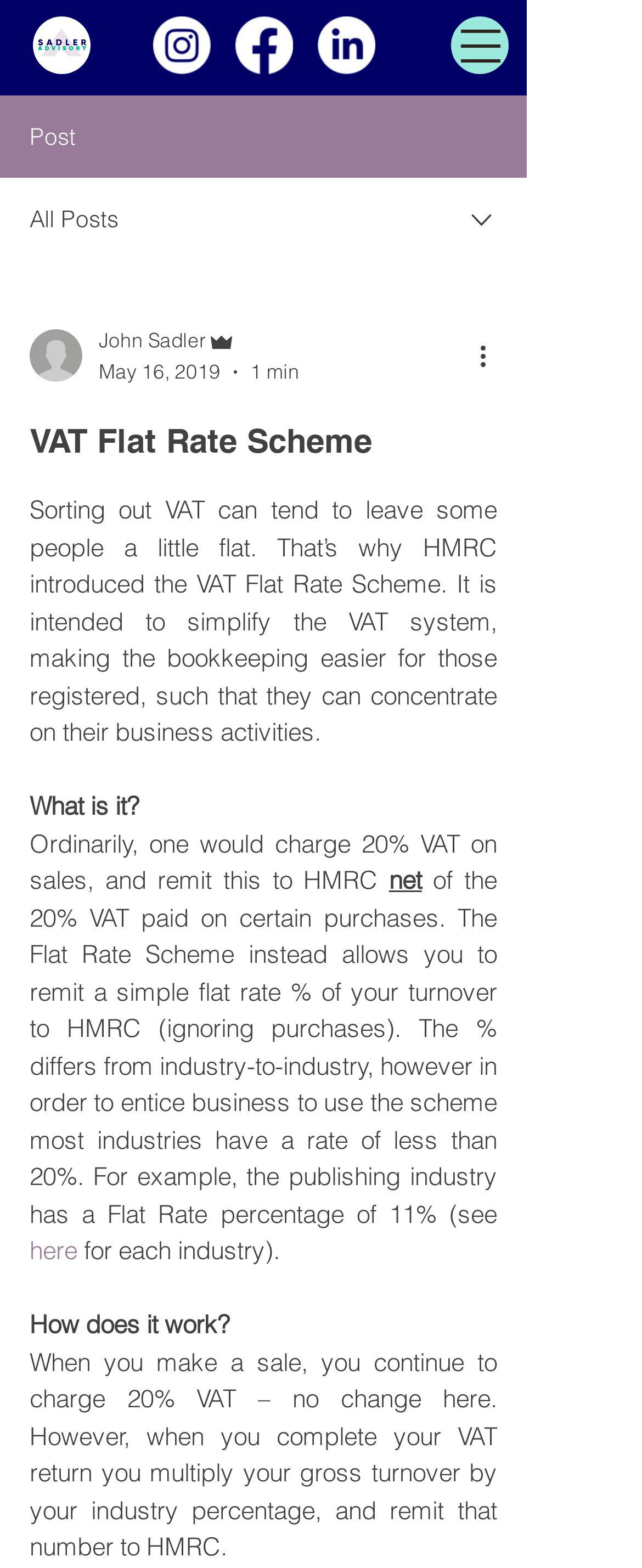Please specify the bounding box coordinates for the clickable region that will help you carry out the instruction: "Visit Instagram".

[0.238, 0.01, 0.328, 0.047]